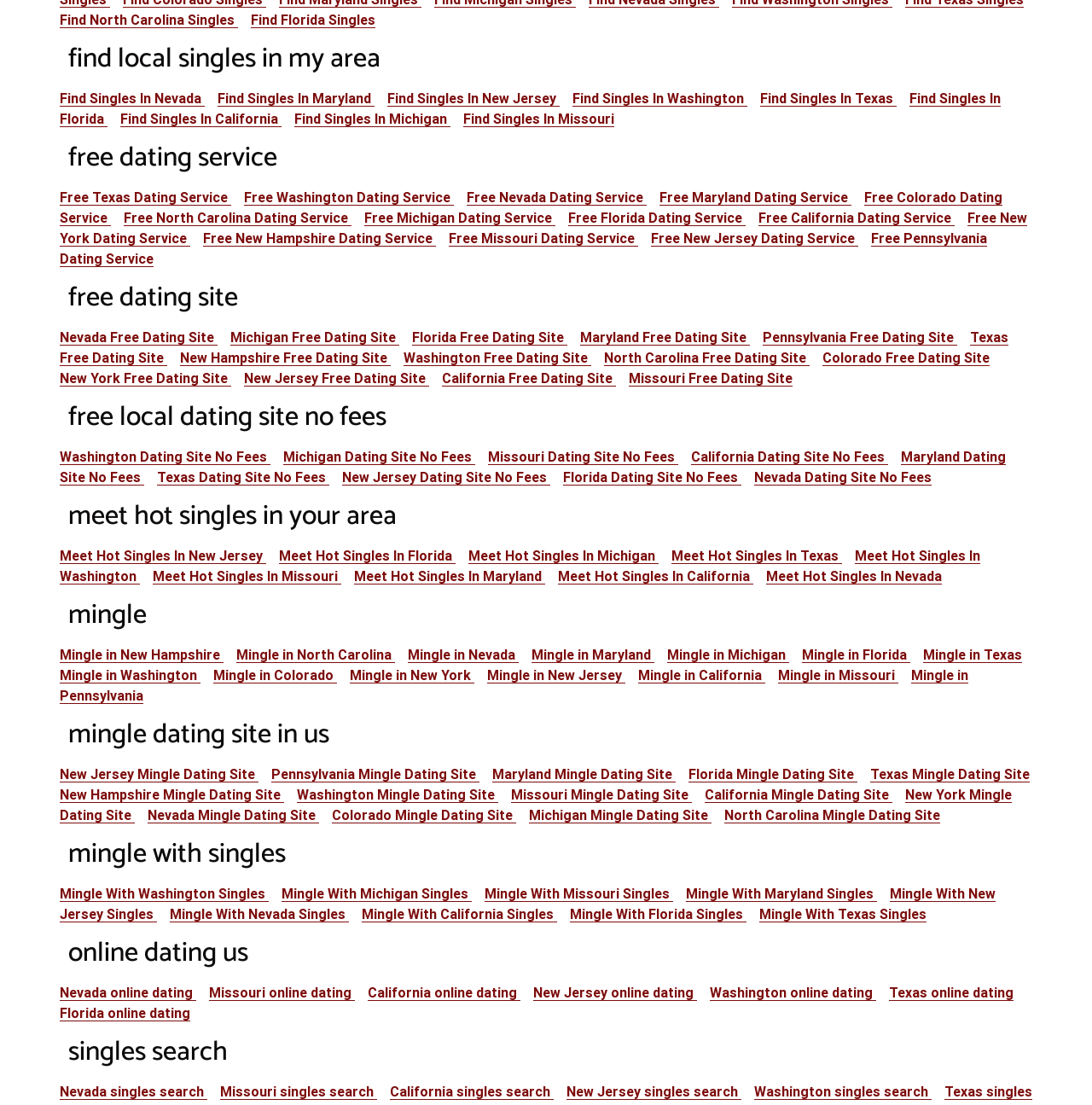Based on the element description "California online dating", predict the bounding box coordinates of the UI element.

[0.337, 0.89, 0.477, 0.906]